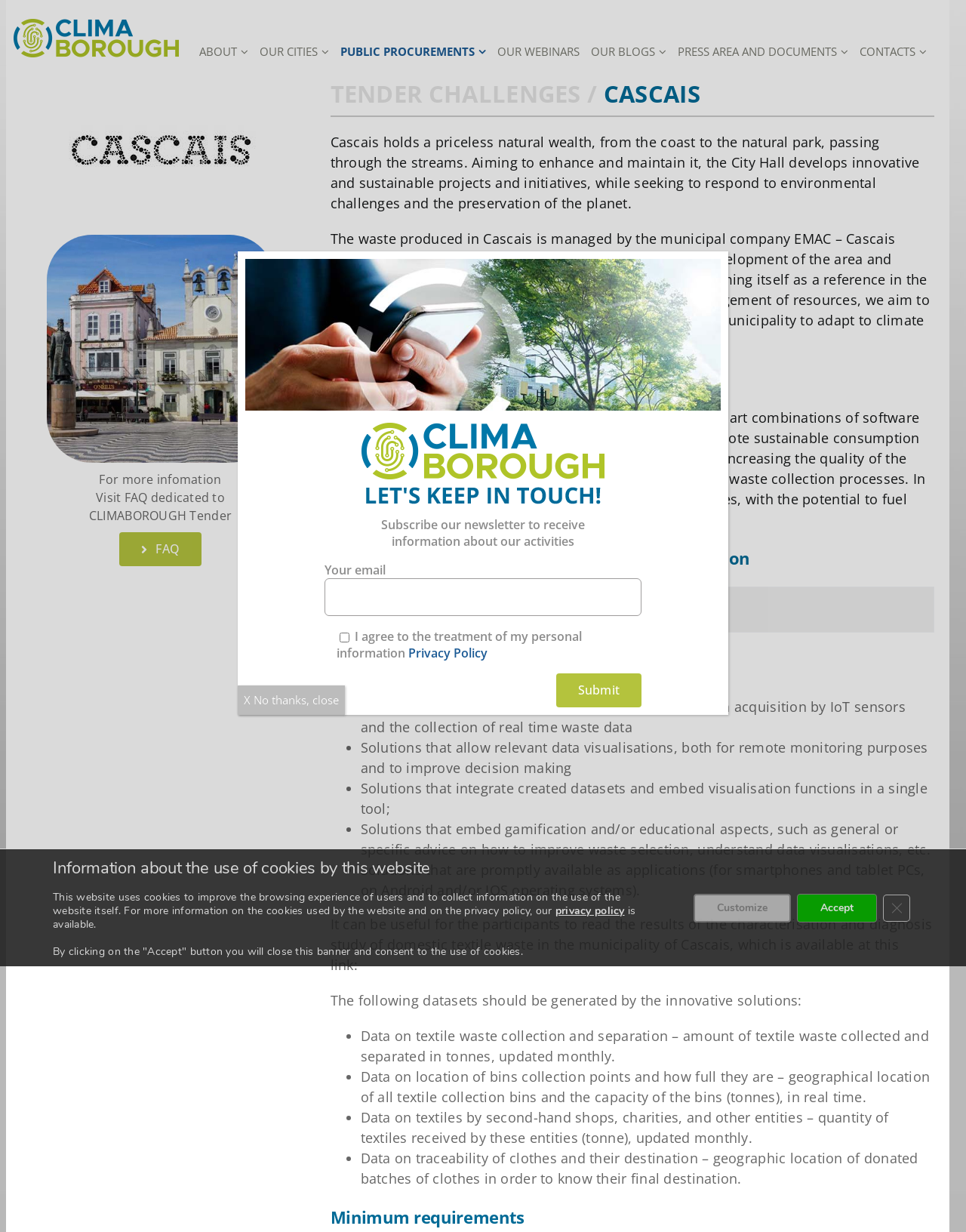What kind of solutions is Cascais looking for?
Please answer the question as detailed as possible.

The webpage states that Cascais is looking for socio-technical systems based on smart combinations of software and hardware that promote sustainable consumption and help improve waste differentiation in households.